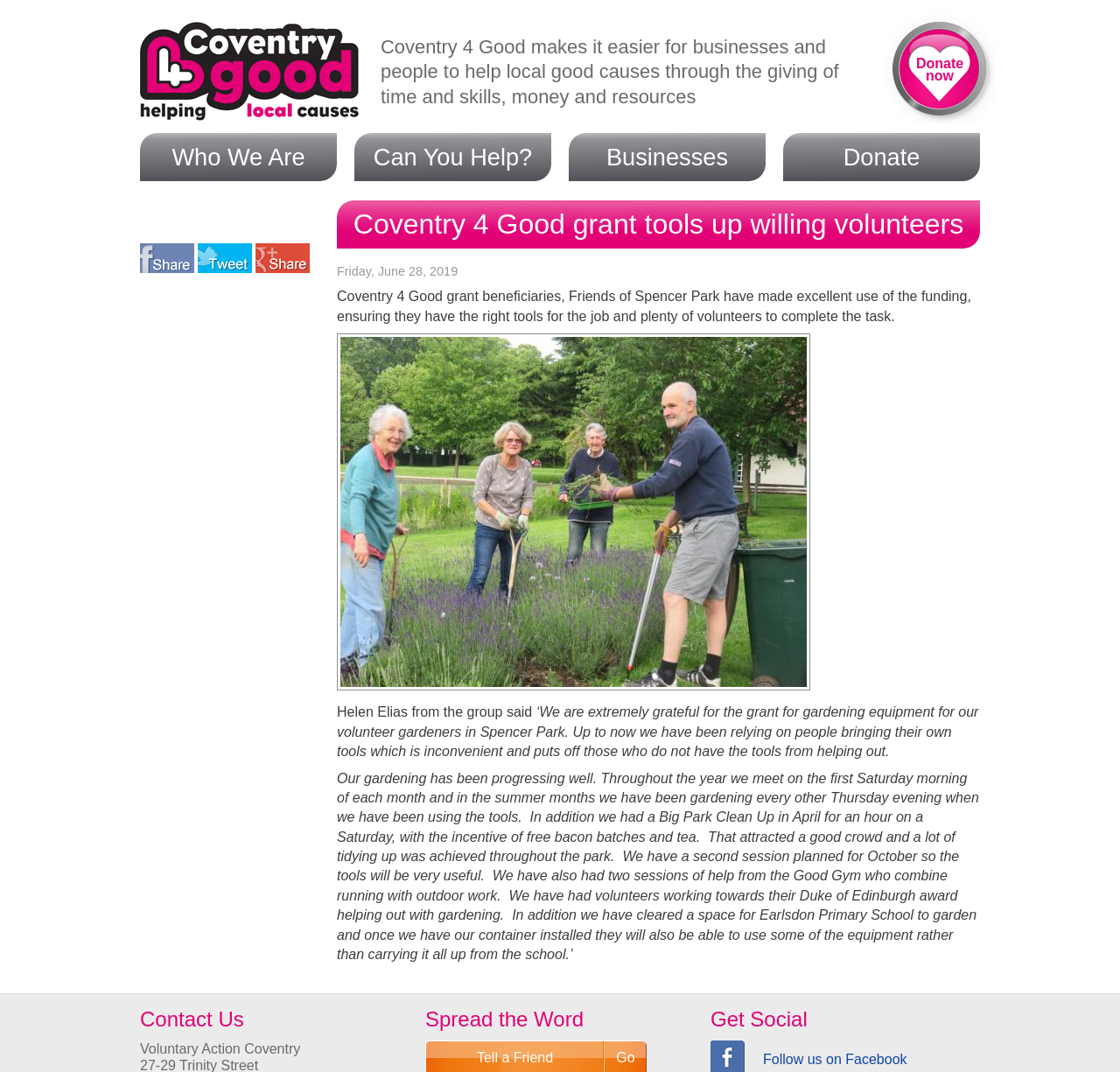Could you find the bounding box coordinates of the clickable area to complete this instruction: "Click the 'Share' link"?

[0.125, 0.227, 0.173, 0.255]